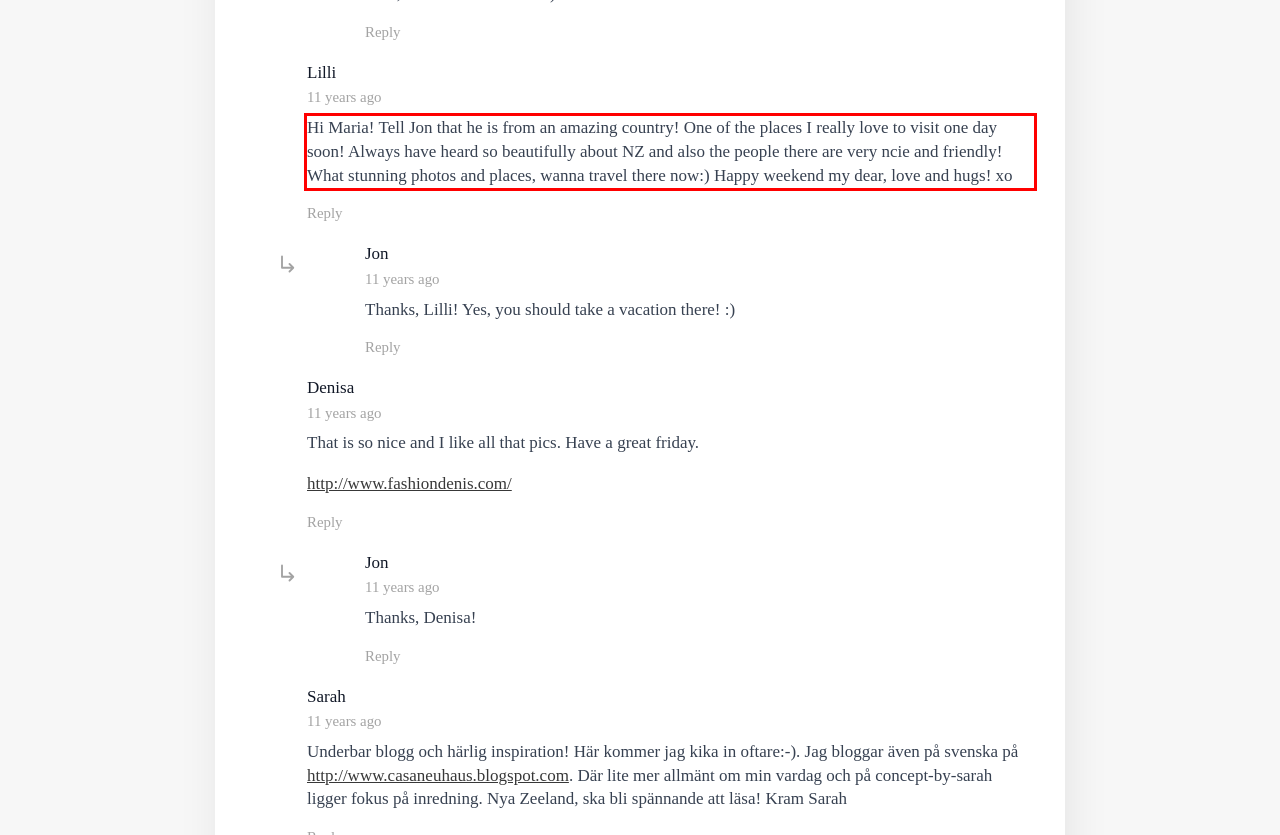Given a webpage screenshot, locate the red bounding box and extract the text content found inside it.

Hi Maria! Tell Jon that he is from an amazing country! One of the places I really love to visit one day soon! Always have heard so beautifully about NZ and also the people there are very ncie and friendly! What stunning photos and places, wanna travel there now:) Happy weekend my dear, love and hugs! xo